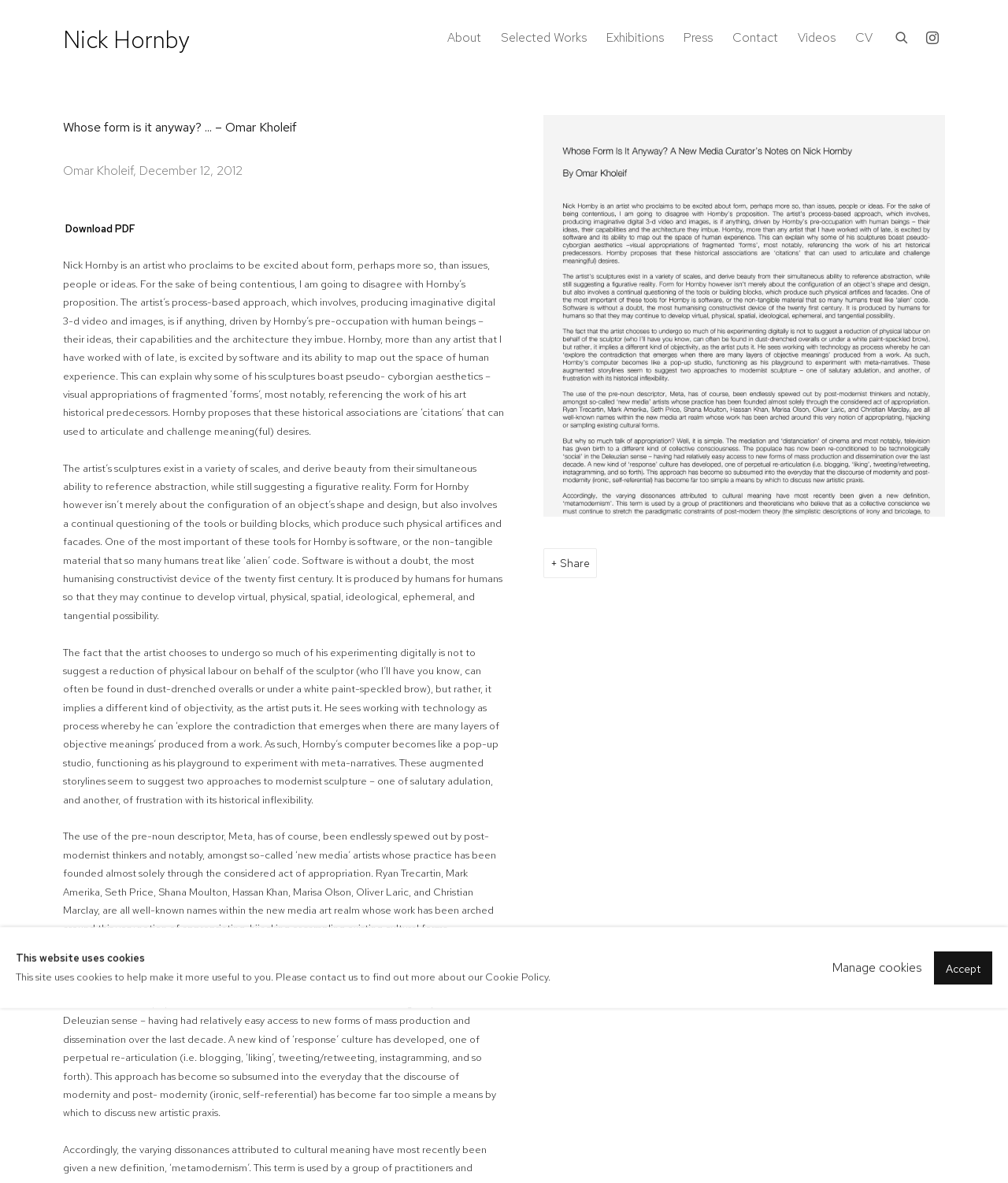Determine the bounding box coordinates for the region that must be clicked to execute the following instruction: "Read the article from Forbes".

None